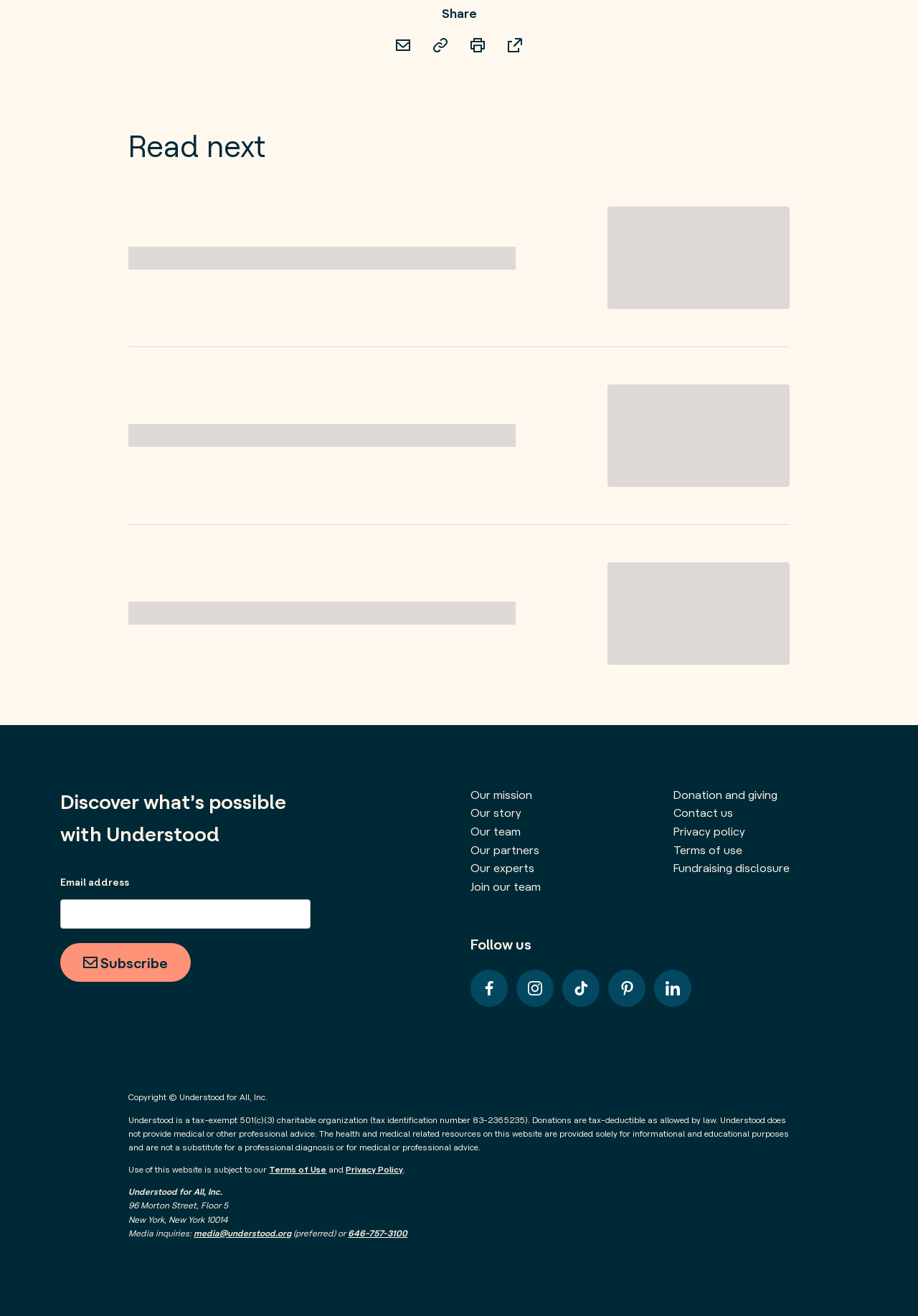Provide a brief response using a word or short phrase to this question:
What is the organization's mission?

Not explicitly stated